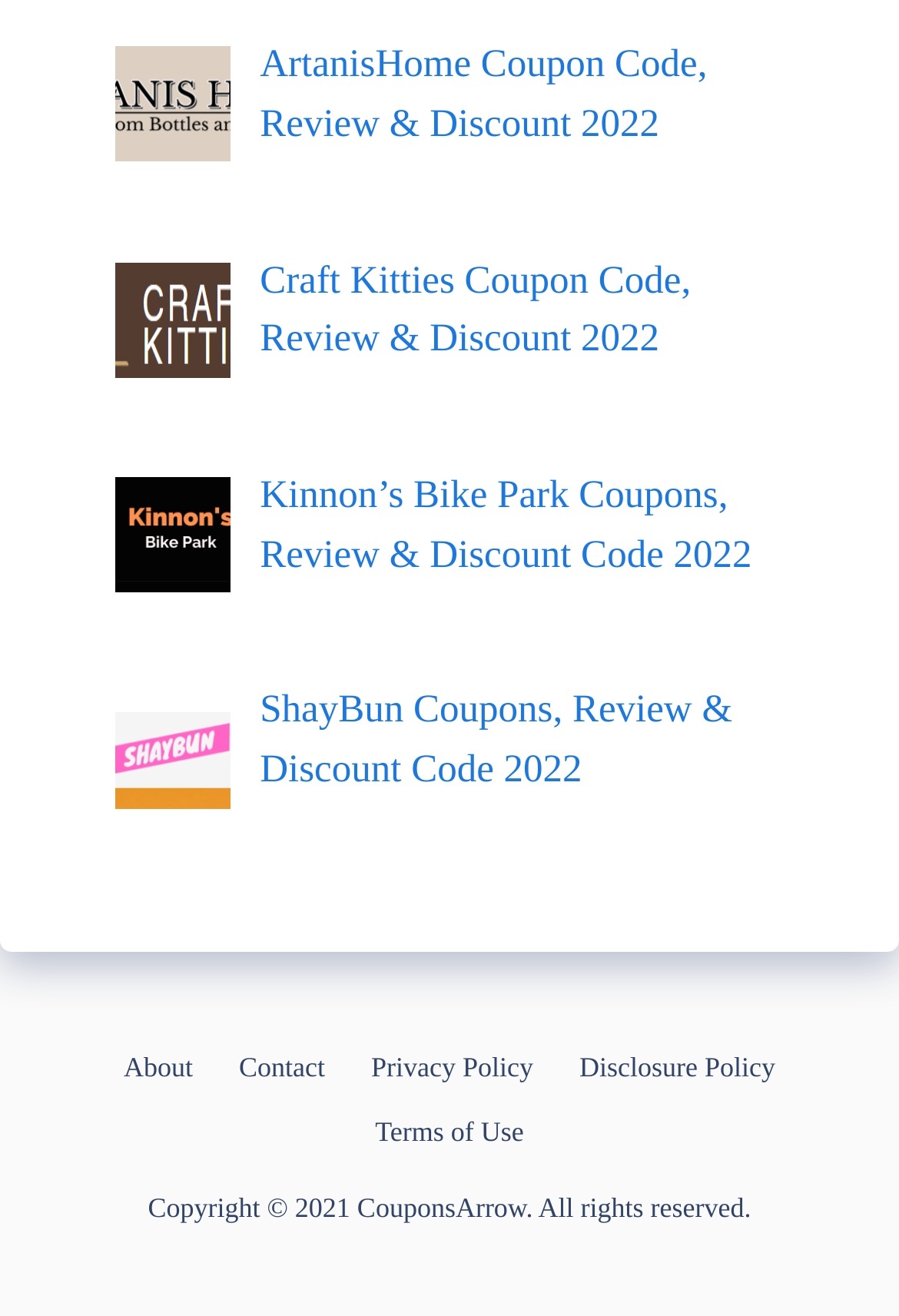What are the three links at the bottom of the webpage?
Based on the screenshot, respond with a single word or phrase.

About, Contact, Privacy Policy